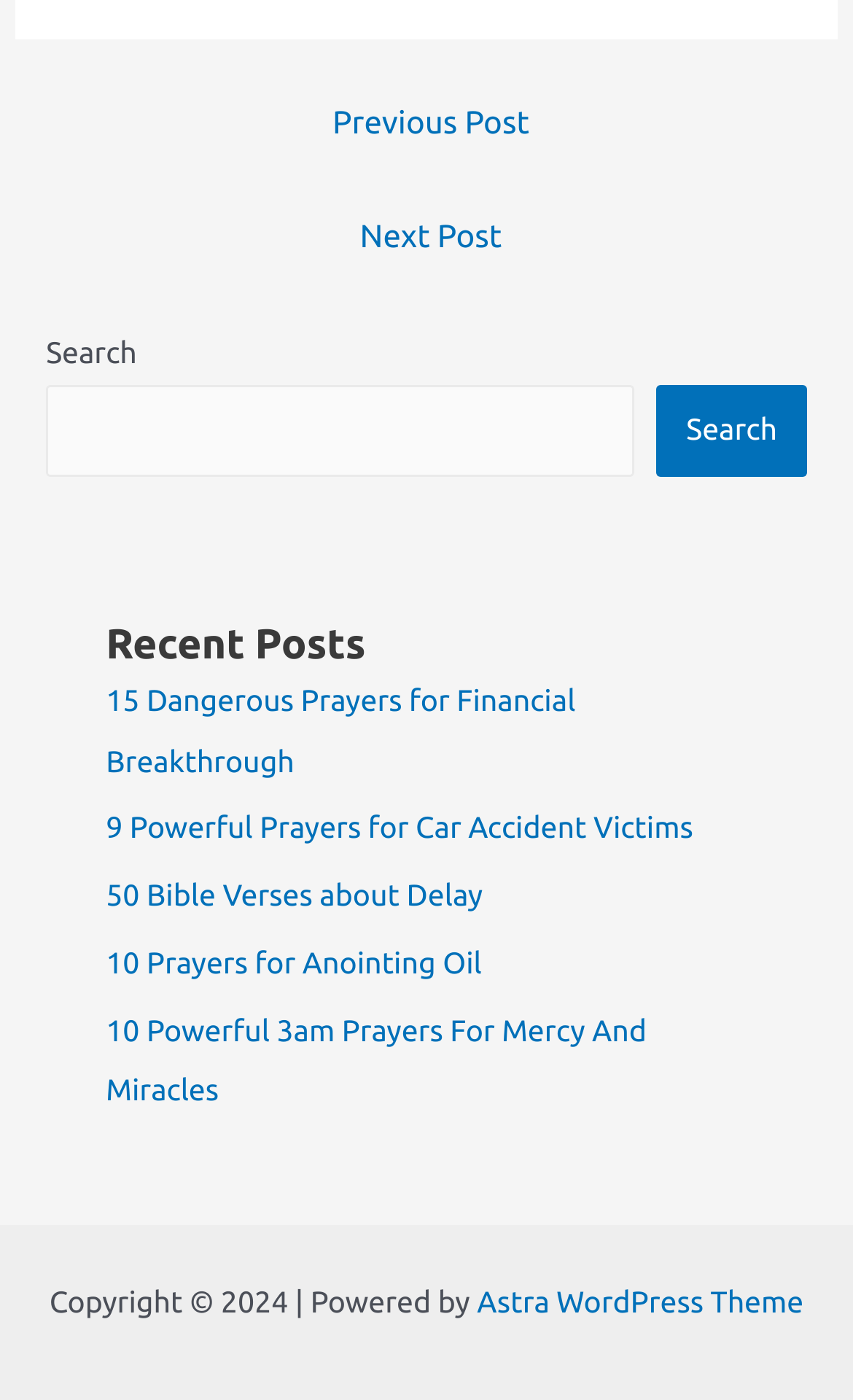Indicate the bounding box coordinates of the element that must be clicked to execute the instruction: "Click the 'Next Post' button". The coordinates should be given as four float numbers between 0 and 1, i.e., [left, top, right, bottom].

[0.024, 0.143, 0.986, 0.197]